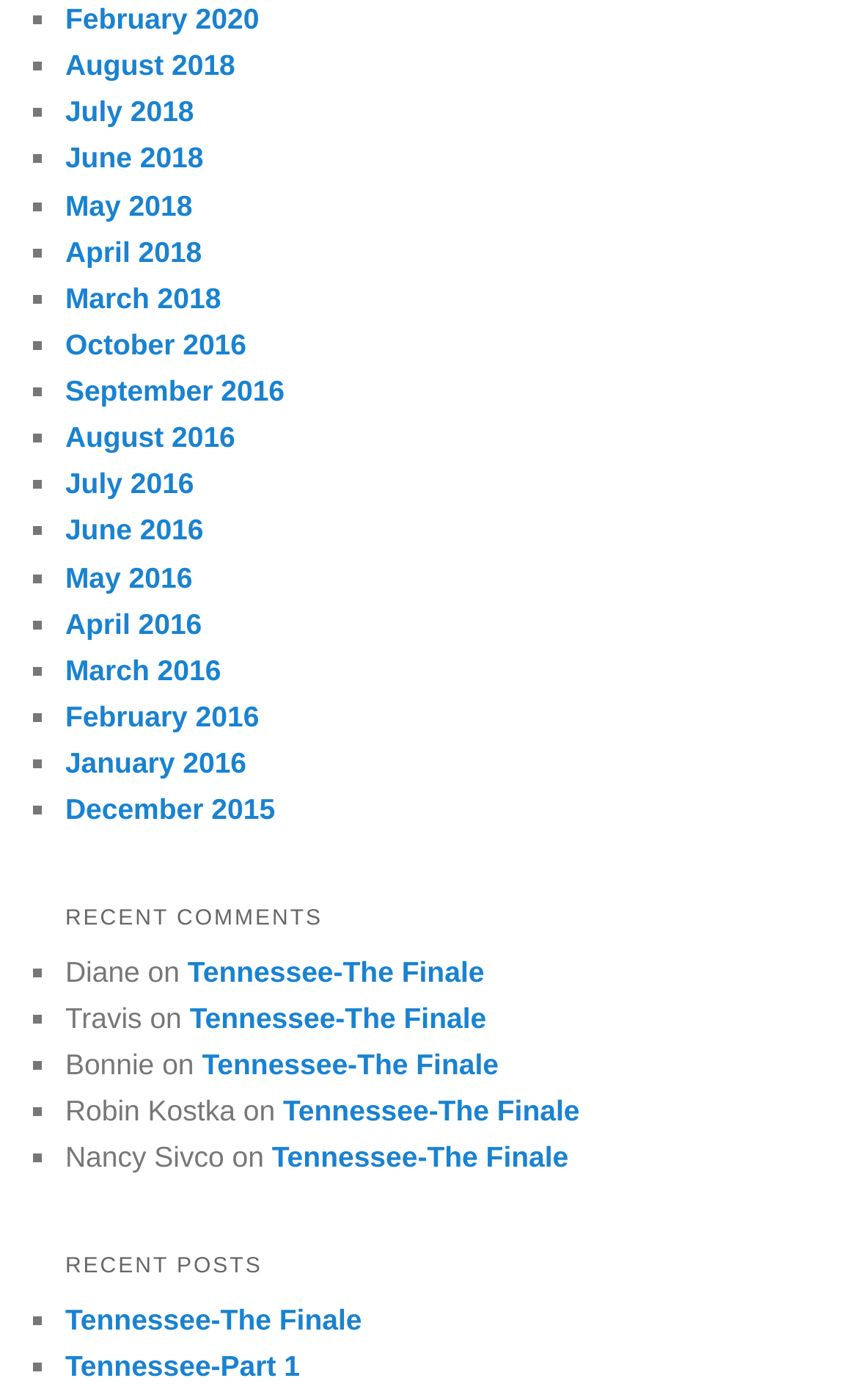How many recent comments are listed?
Provide a detailed answer to the question, using the image to inform your response.

I counted the number of links under the 'RECENT COMMENTS' heading and found that there are 5 comments listed.